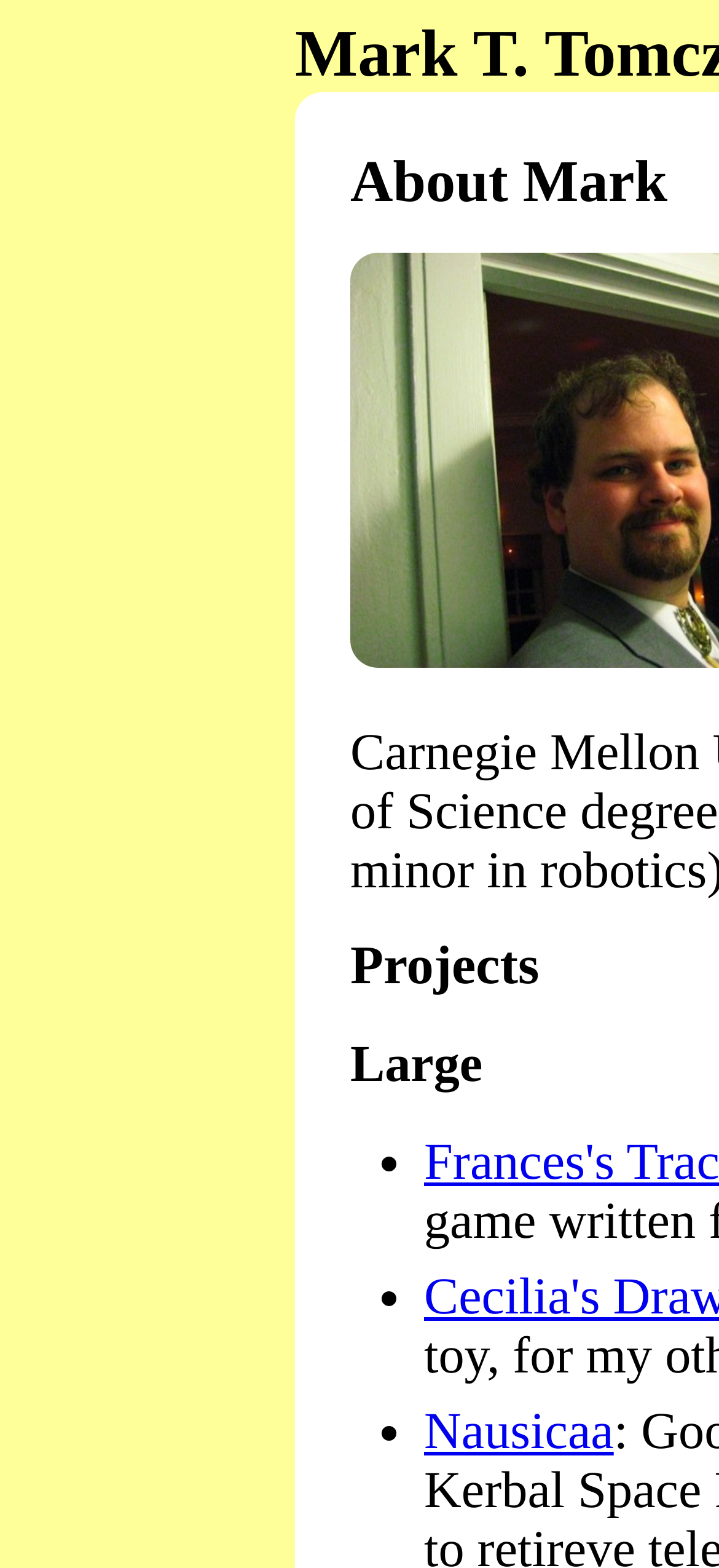Given the element description: "Nausicaa", predict the bounding box coordinates of this UI element. The coordinates must be four float numbers between 0 and 1, given as [left, top, right, bottom].

[0.59, 0.895, 0.854, 0.932]